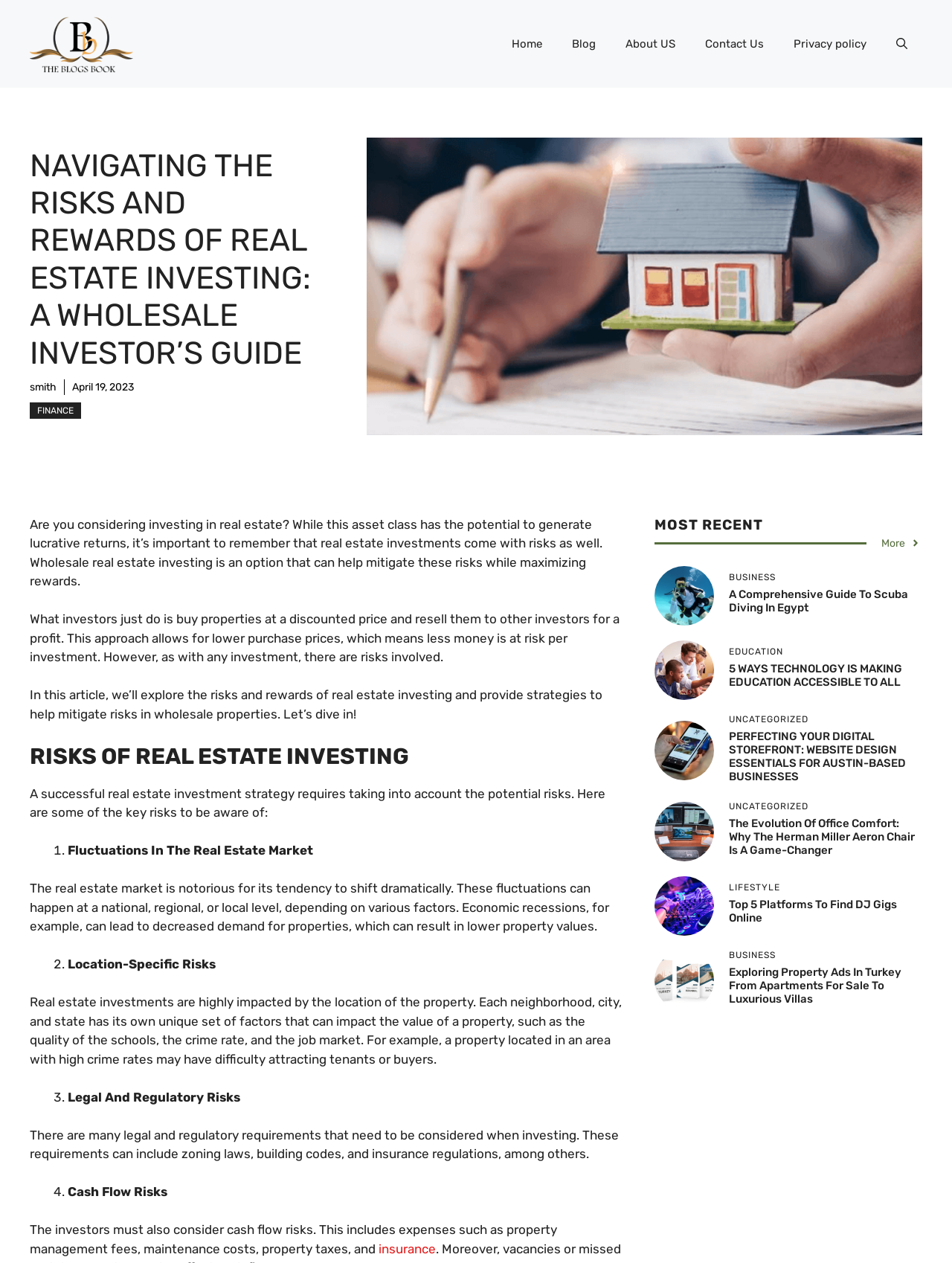Please provide a comprehensive answer to the question based on the screenshot: What is the purpose of wholesale real estate investing?

According to the article, wholesale real estate investing is an option that can help mitigate risks while maximizing rewards. This is because investors buy properties at a discounted price and resell them to other investors for a profit, which means less money is at risk per investment.